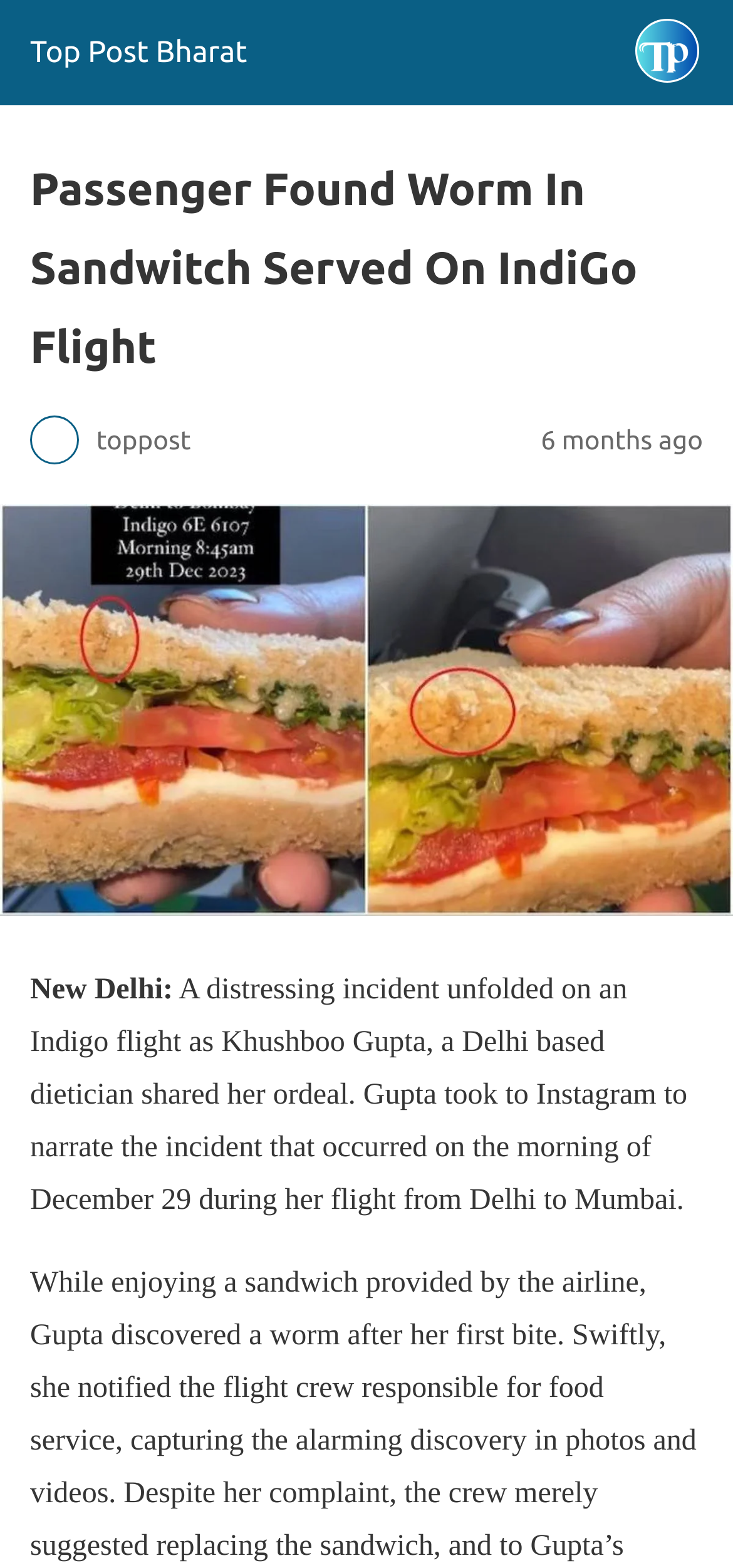What is the airline mentioned in the article?
Based on the content of the image, thoroughly explain and answer the question.

I found the answer by reading the text in the figure element, which mentions 'an Indigo flight'.